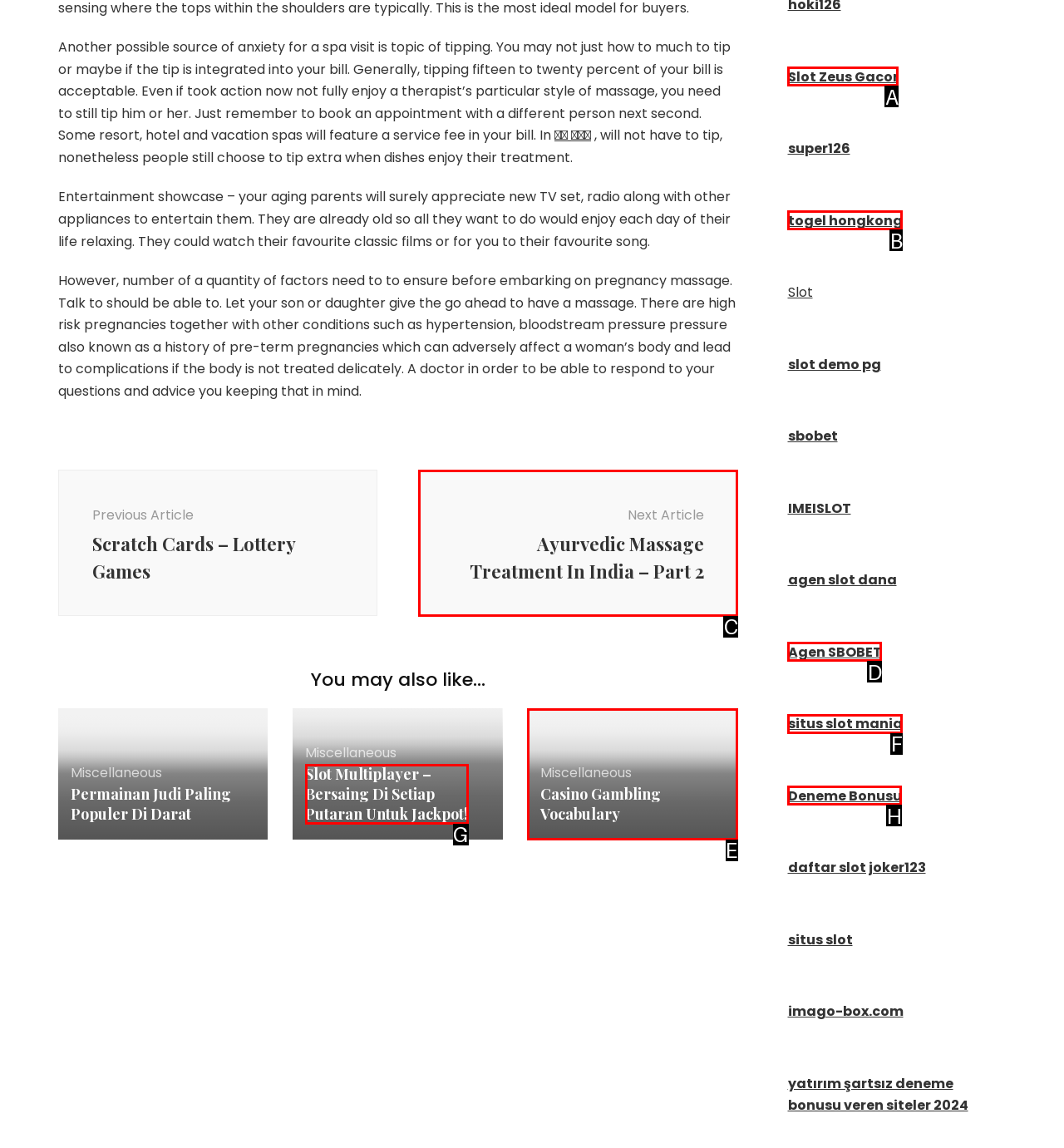Given the description: parent_node: Miscellaneous
Identify the letter of the matching UI element from the options.

E